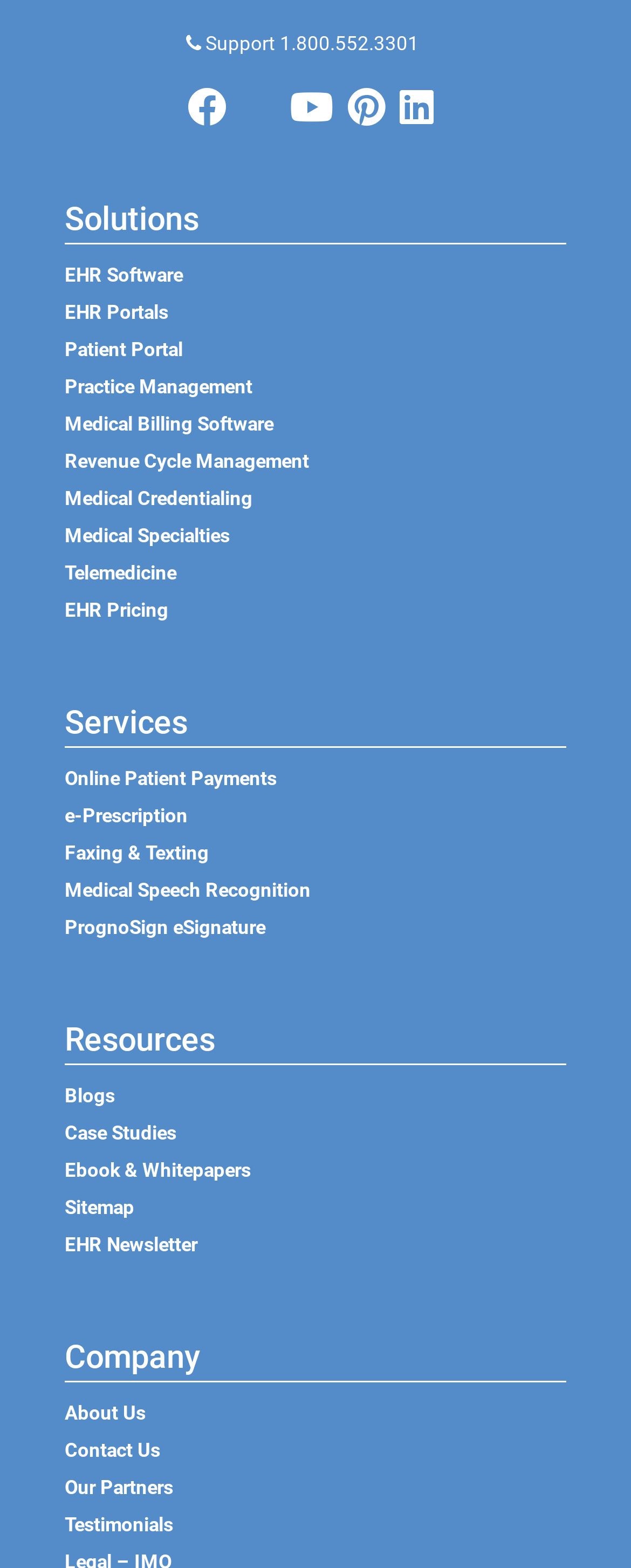Determine the bounding box for the HTML element described here: "EHR Software". The coordinates should be given as [left, top, right, bottom] with each number being a float between 0 and 1.

[0.103, 0.169, 0.305, 0.183]